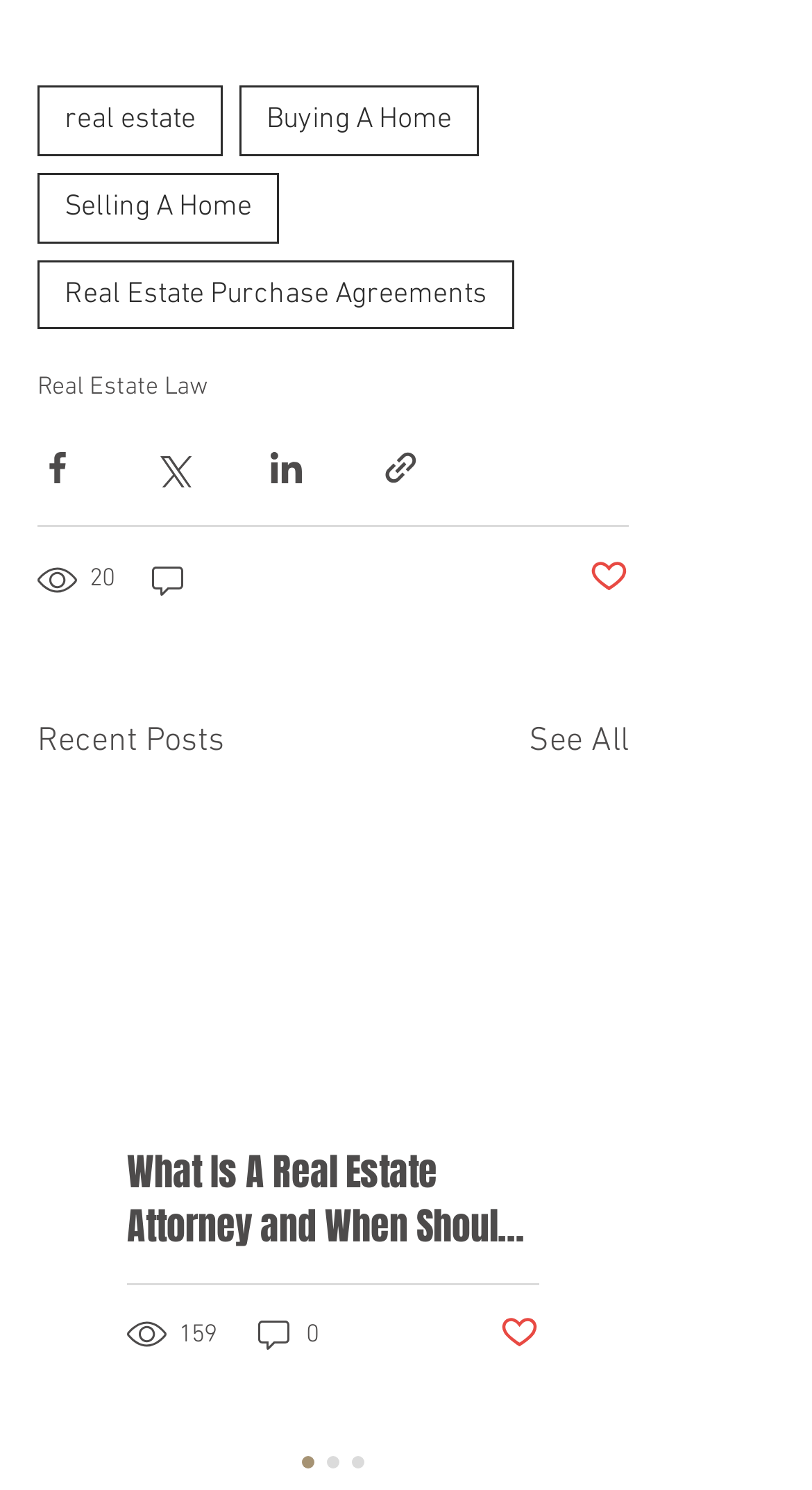How many social media sharing options are available?
Provide an in-depth and detailed answer to the question.

I counted the number of social media sharing buttons available on the webpage, which are 'Share via Facebook', 'Share via Twitter', 'Share via LinkedIn', and 'Share via link'. Therefore, there are 4 social media sharing options available.